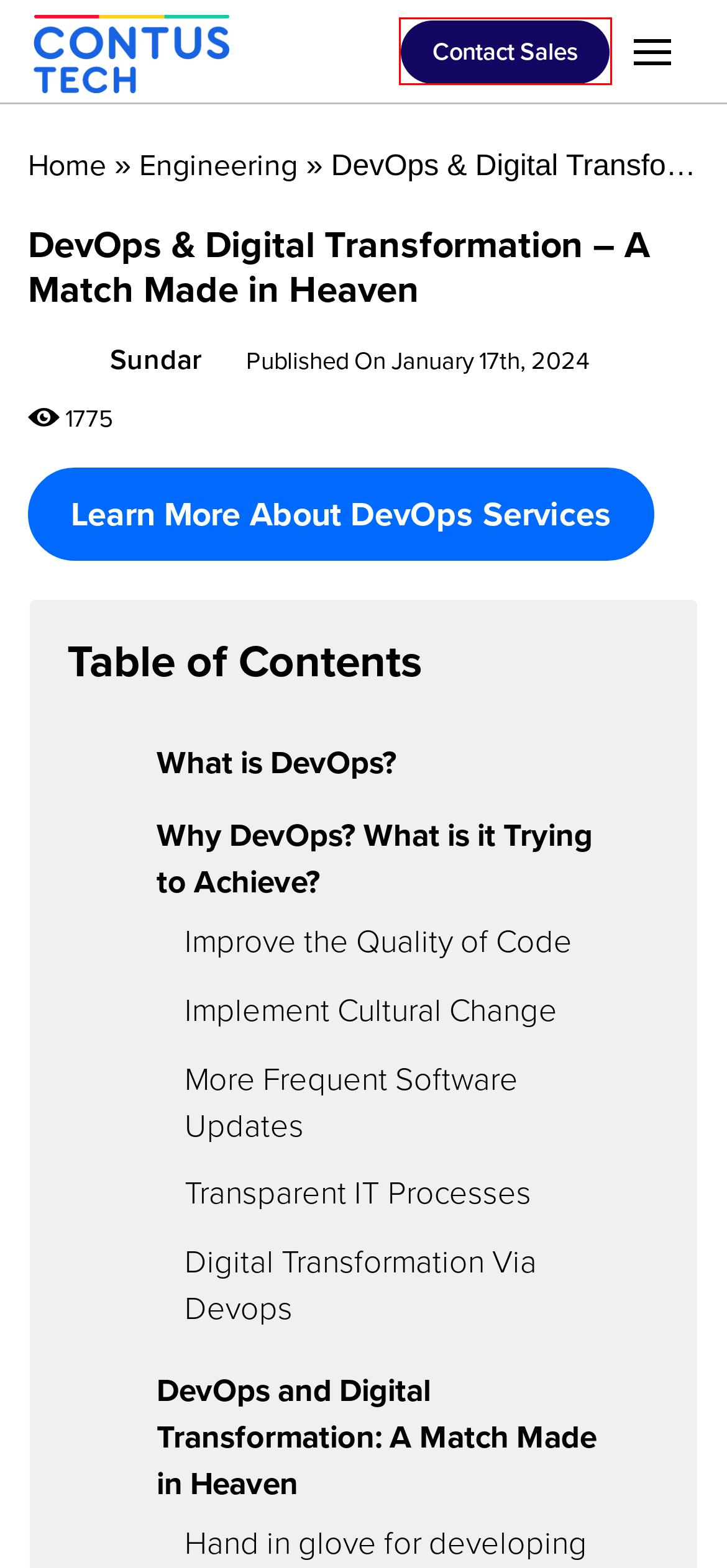Consider the screenshot of a webpage with a red bounding box around an element. Select the webpage description that best corresponds to the new page after clicking the element inside the red bounding box. Here are the candidates:
A. CONTUS TECH Blog | Trends & Insights Of Digital Engineering
B. CONTUS Tech: #1 Enterprise Digital Transformation Company
C. #1 DevOps Company for Consulting & Development Services
D. CONTUS Contact
E. Sundar, Author at Contus Tech
F. BrindaLakshmi, Author at Contus Tech
G. Engineering Archives - Contus Tech
H. Top 10 Full Stack Development Companies for Services 2024

D